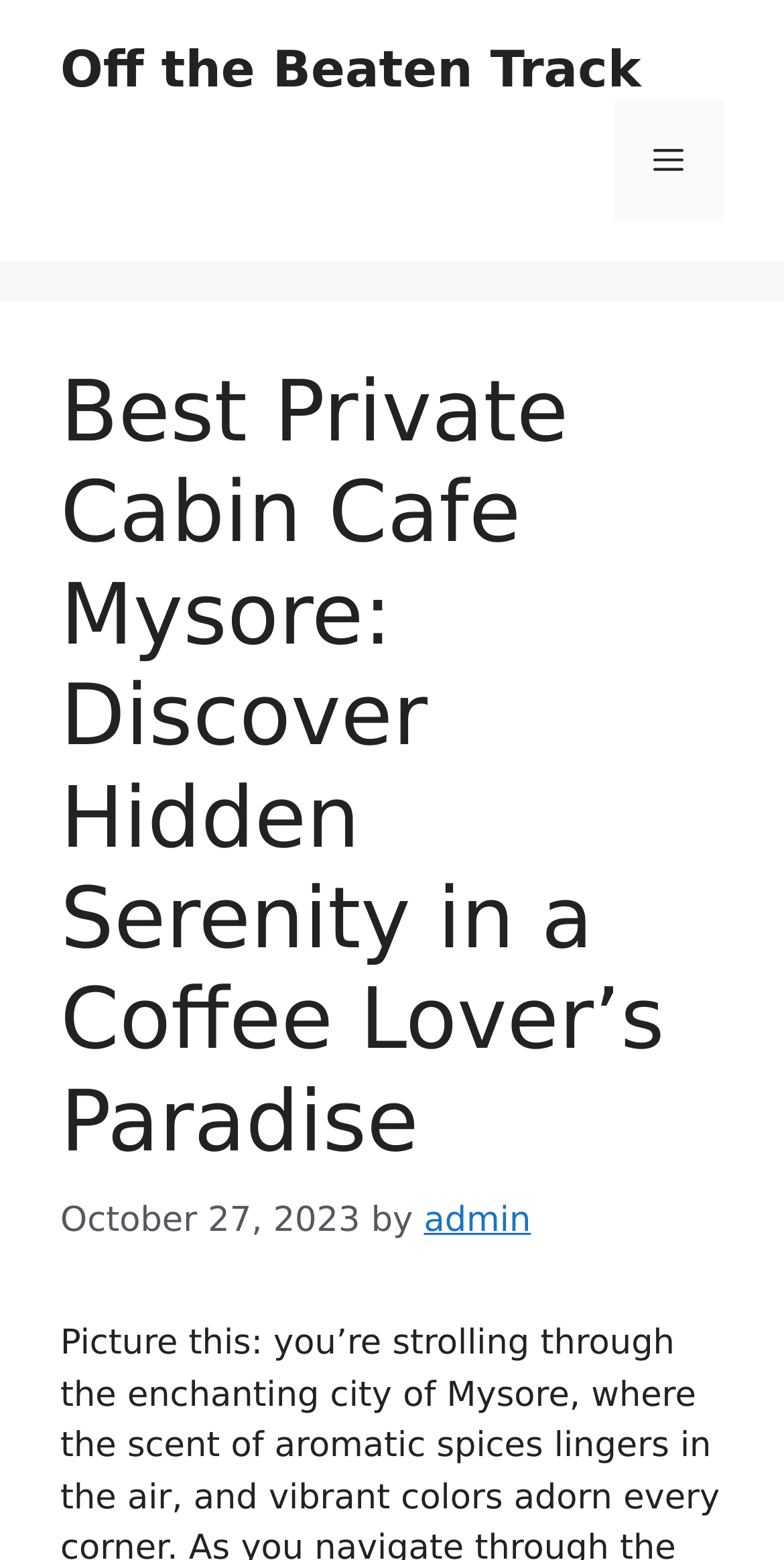What is the layout of the webpage? From the image, respond with a single word or brief phrase.

Header and content